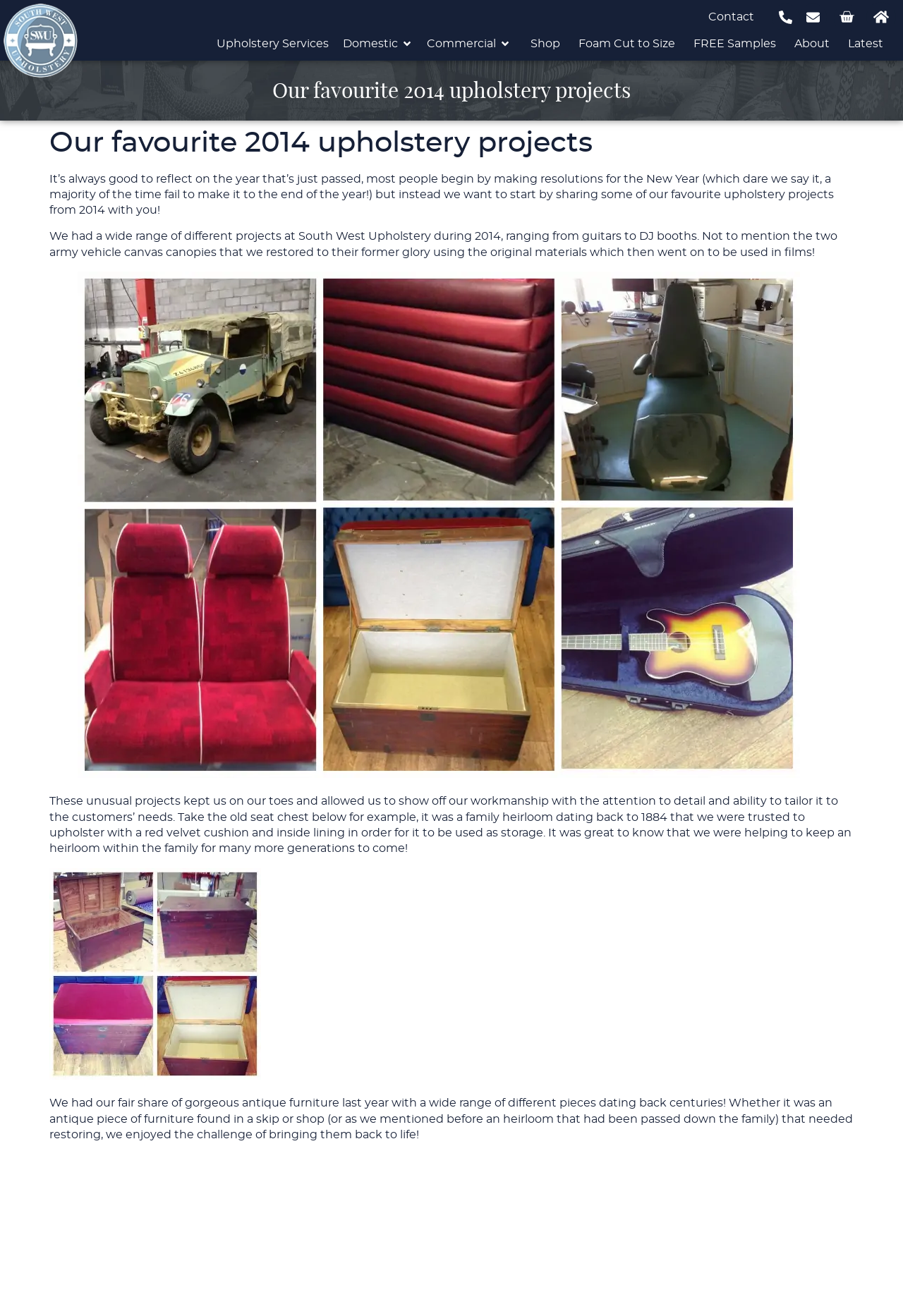Determine the bounding box coordinates of the area to click in order to meet this instruction: "Go to Shop".

[0.566, 0.027, 0.611, 0.039]